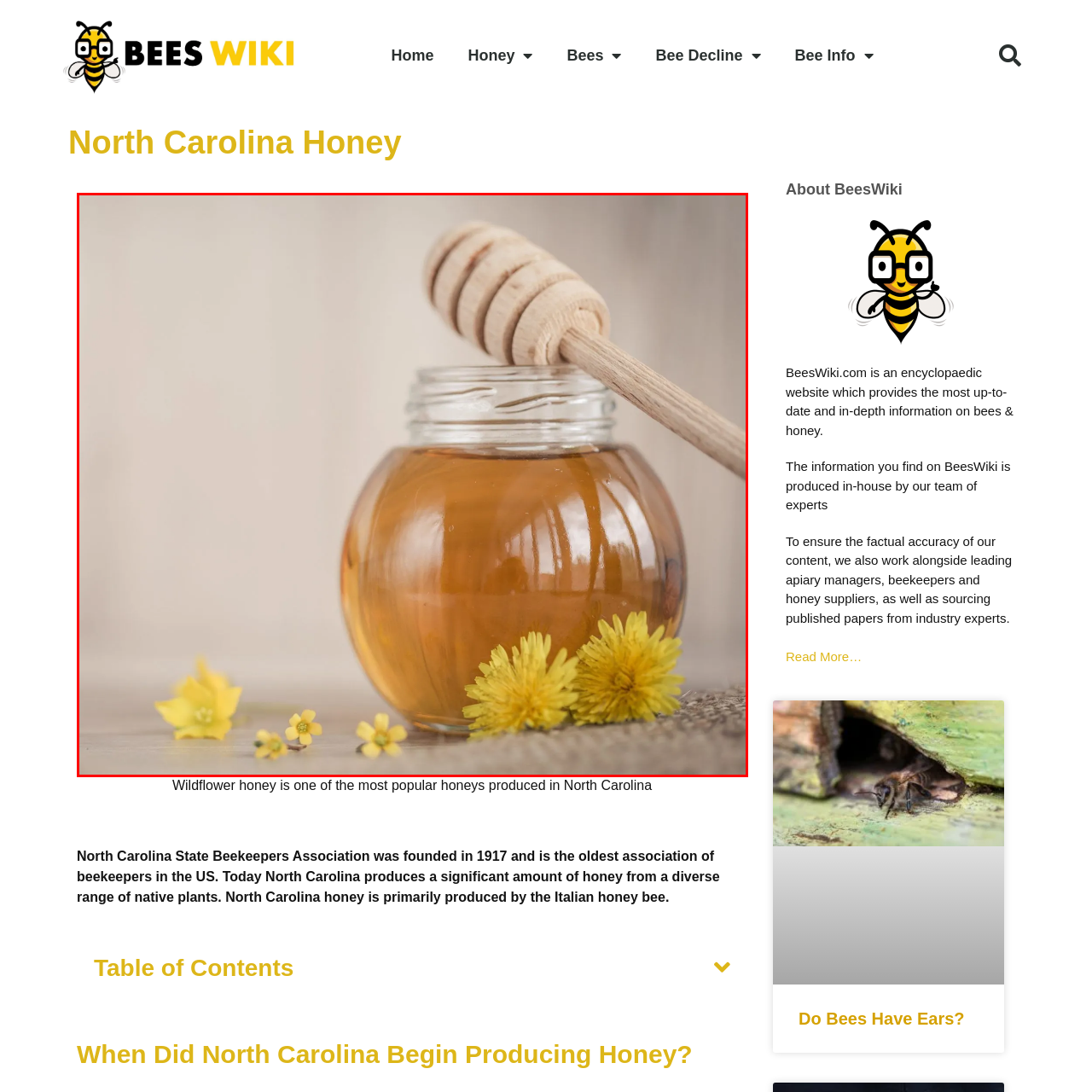Elaborate on the details of the image that is highlighted by the red boundary.

This image features a beautifully crafted glass jar filled with golden wildflower honey, showcasing its natural clarity and rich color. A wooden honey dipper rests atop the jar, poised to drizzle the sweet elixir. Surrounding the jar are delicate yellow flowers, which add a cheerful touch, highlighting the floral origins of the honey. This scene exemplifies the essence of wildflower honey, a popular product of North Carolina, known for its diverse flavors derived from various native plants. The image conveys not only the beauty and sweetness of honey but also the connection to nature and the art of beekeeping that has flourished in North Carolina for over a century.